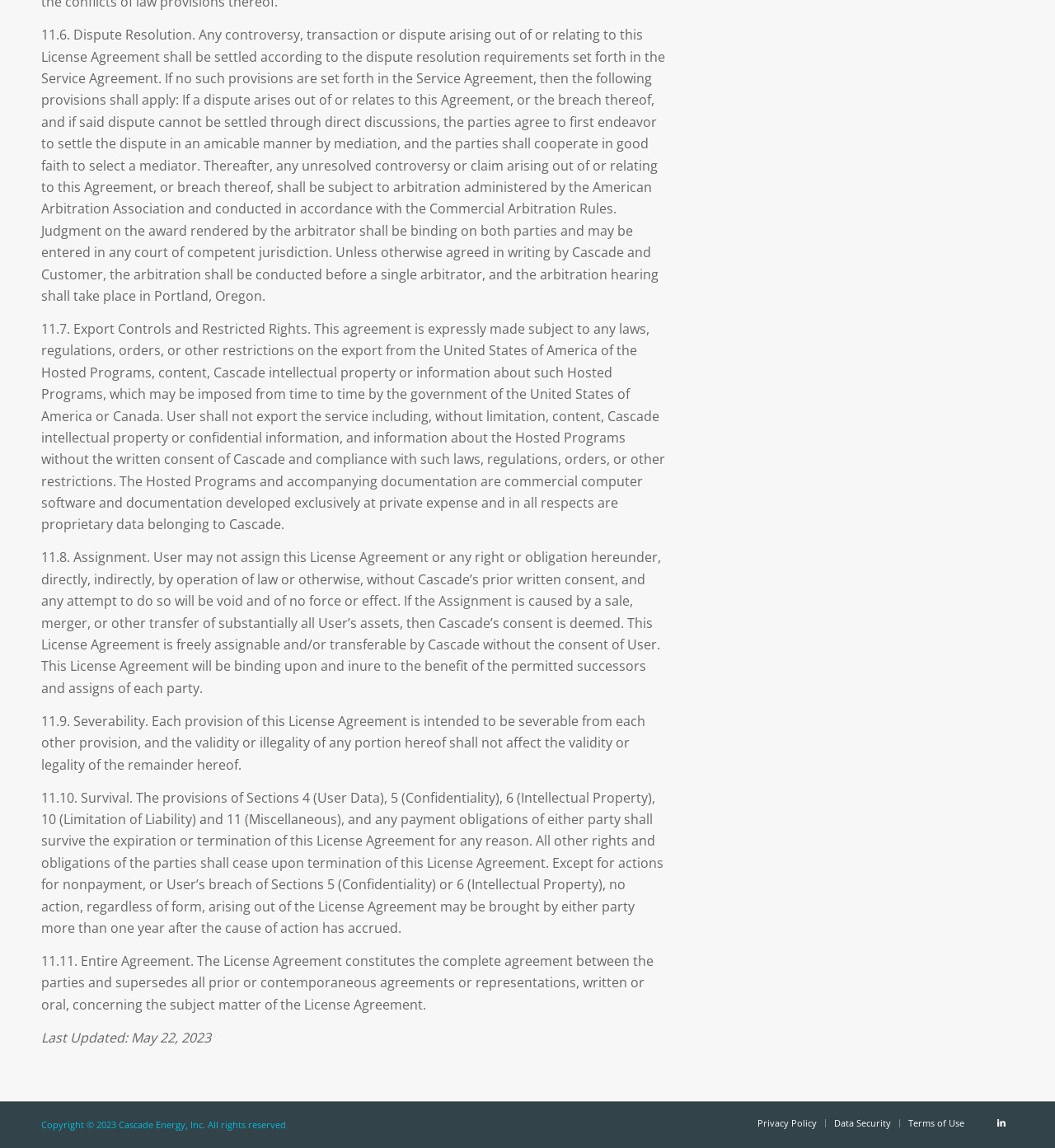Provide a short answer using a single word or phrase for the following question: 
What is the purpose of Section 11.6?

Dispute Resolution